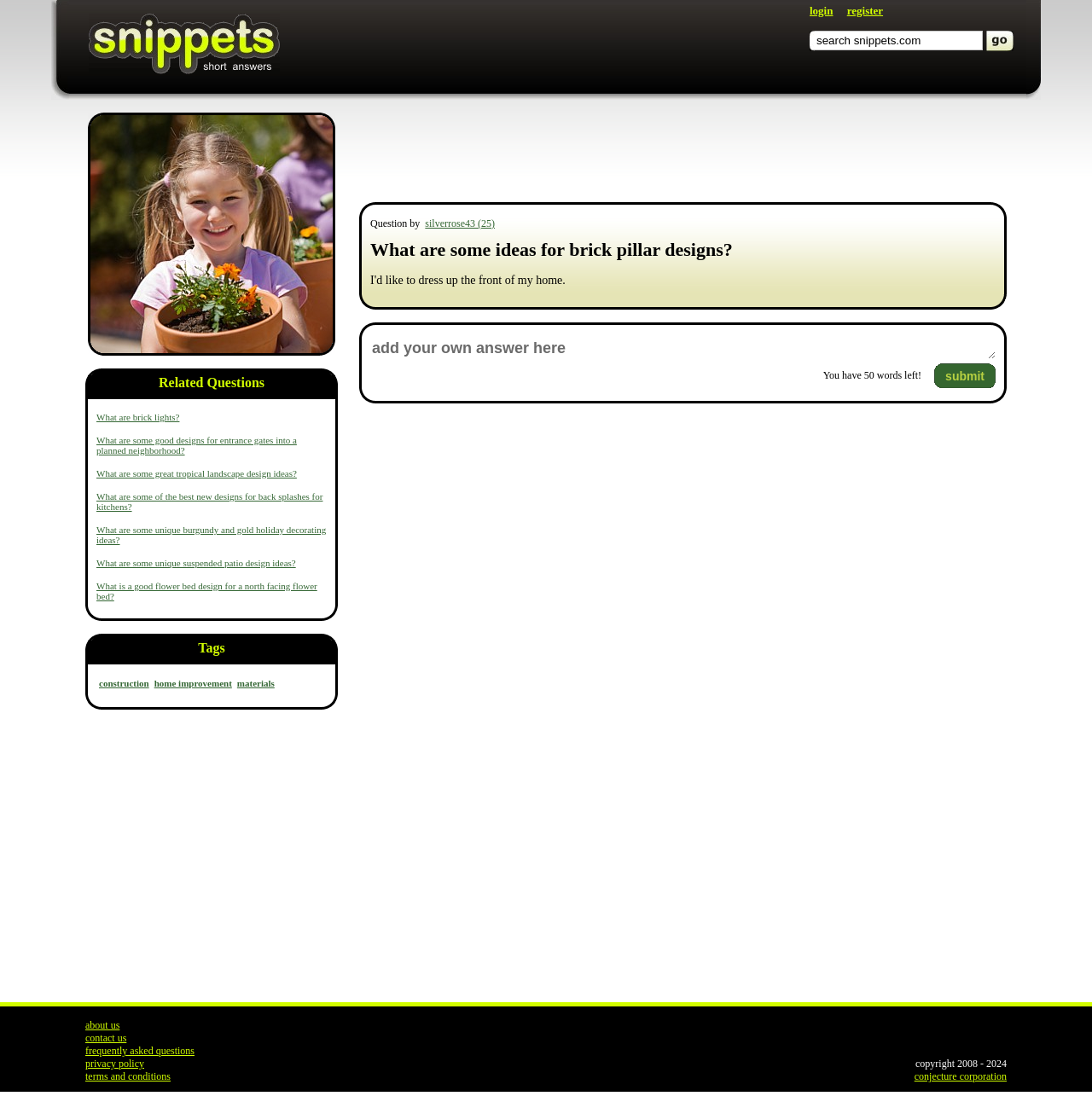Describe all significant elements and features of the webpage.

This webpage appears to be a question-and-answer forum focused on construction and home improvement. At the top of the page, there is a navigation bar with links to "login", "register", and "search snippets.com". Below the navigation bar, there is a section with a title "What Are Some Ideas For Brick Pillar Designs?" and a brief description of the question.

The main content of the page is divided into two columns. The left column contains a list of related questions, including "What are brick lights?", "What are some good designs for entrance gates into a planned neighborhood?", and "What are some unique suspended patio design ideas?". Each question is a link that can be clicked to access more information.

The right column contains the question "What are some ideas for brick pillar designs?" with a description of the question and an option to add an answer. There is also a section with tags related to the question, including "construction", "home improvement", and "materials". These tags are links that can be clicked to access more information.

There are no images on the page except for a small icon next to the "construction" tag. The overall layout of the page is simple and easy to navigate, with clear headings and concise text.